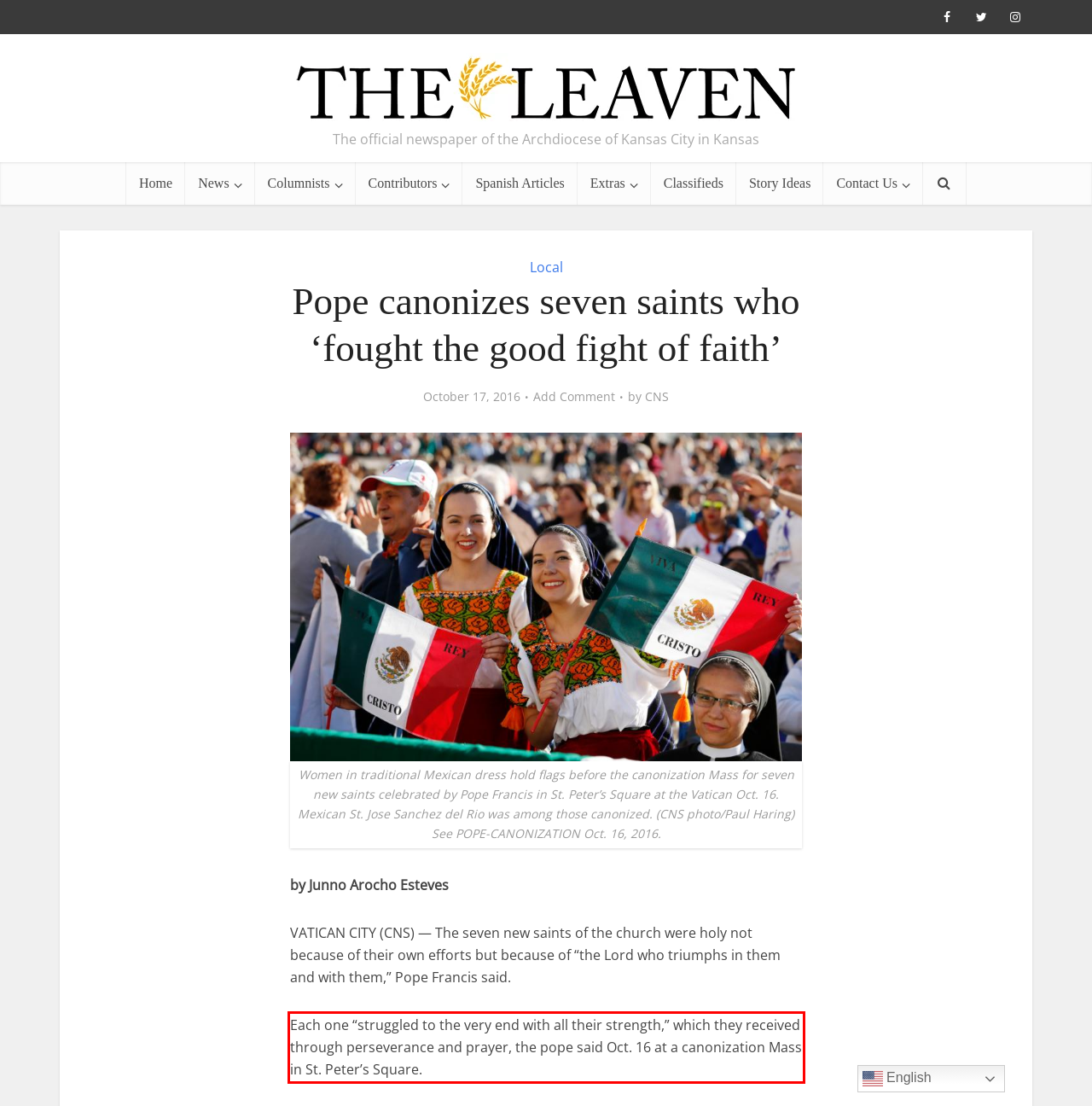Please analyze the provided webpage screenshot and perform OCR to extract the text content from the red rectangle bounding box.

Each one “struggled to the very end with all their strength,” which they received through perseverance and prayer, the pope said Oct. 16 at a canonization Mass in St. Peter’s Square.